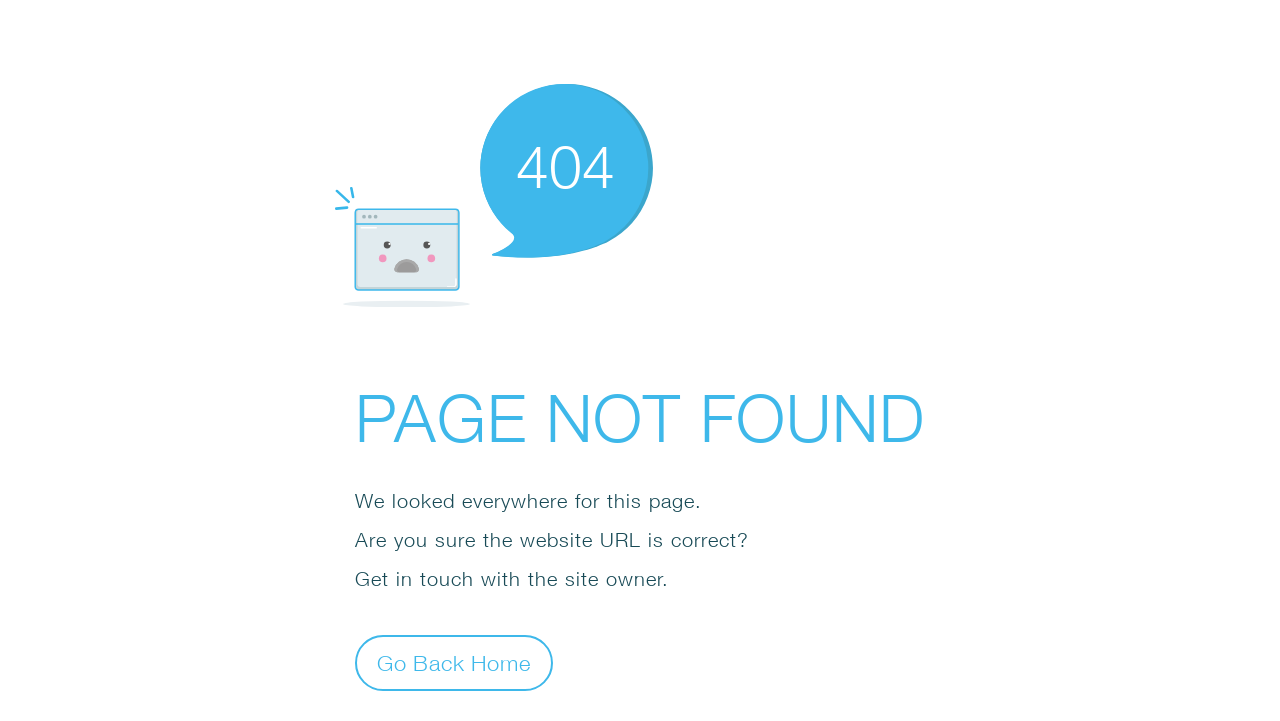Create a full and detailed caption for the entire webpage.

The webpage displays an error message, prominently featuring the text "404" in a SVG element located near the top center of the page. Below this, the text "PAGE NOT FOUND" is displayed in a large font size. 

Underneath, there are three paragraphs of text. The first paragraph reads "We looked everywhere for this page." The second paragraph asks "Are you sure the website URL is correct?" The third paragraph suggests "Get in touch with the site owner." 

At the bottom of the page, there is a button labeled "Go Back Home", positioned near the center of the page.